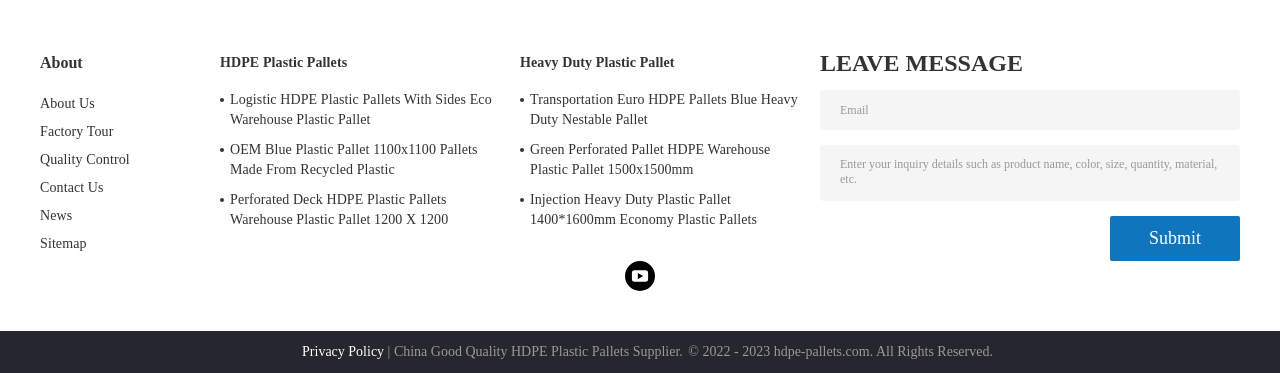Find the bounding box coordinates of the element to click in order to complete the given instruction: "Enter email."

[0.641, 0.241, 0.969, 0.348]